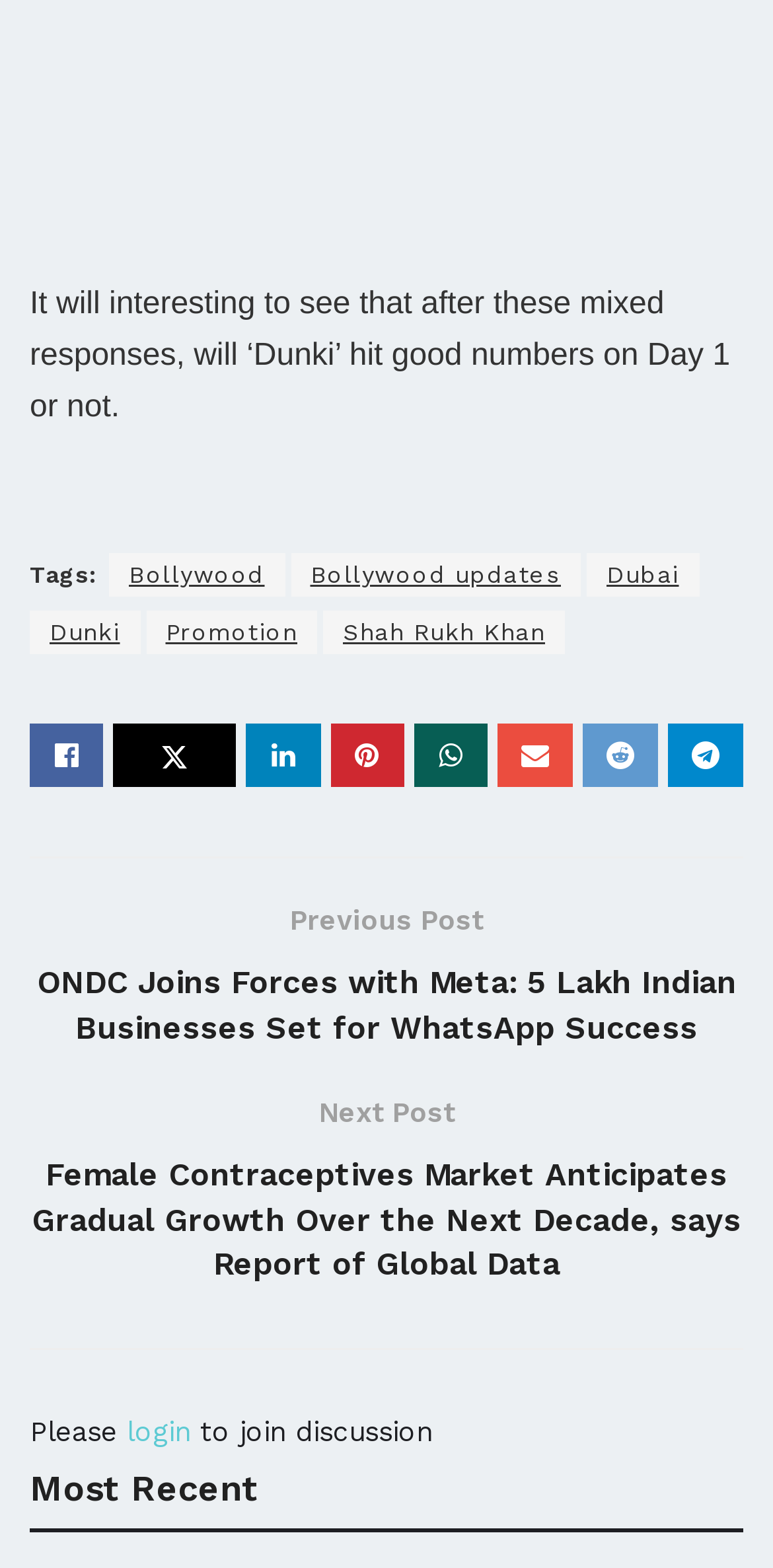What is the purpose of the links at the bottom?
Give a thorough and detailed response to the question.

The links at the bottom, 'Previous Post' and 'Next Post', are likely used for navigation to previous and next articles or posts on the website.